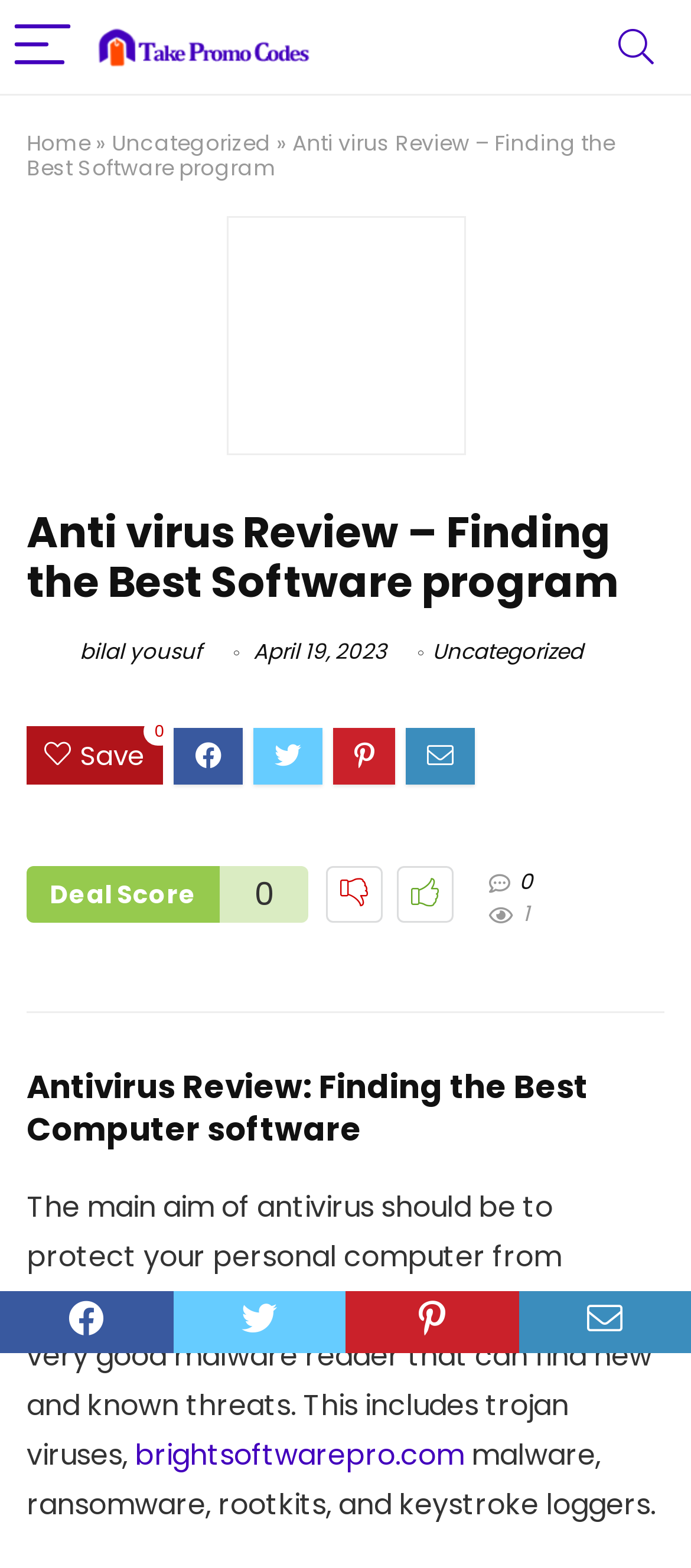Determine the bounding box coordinates for the UI element described. Format the coordinates as (top-left x, top-left y, bottom-right x, bottom-right y) and ensure all values are between 0 and 1. Element description: bilal yousuf

[0.038, 0.406, 0.292, 0.425]